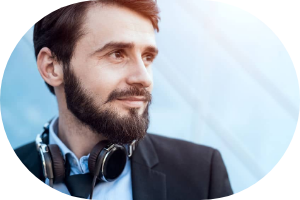Respond to the following question using a concise word or phrase: 
What is the atmosphere in the image?

serene